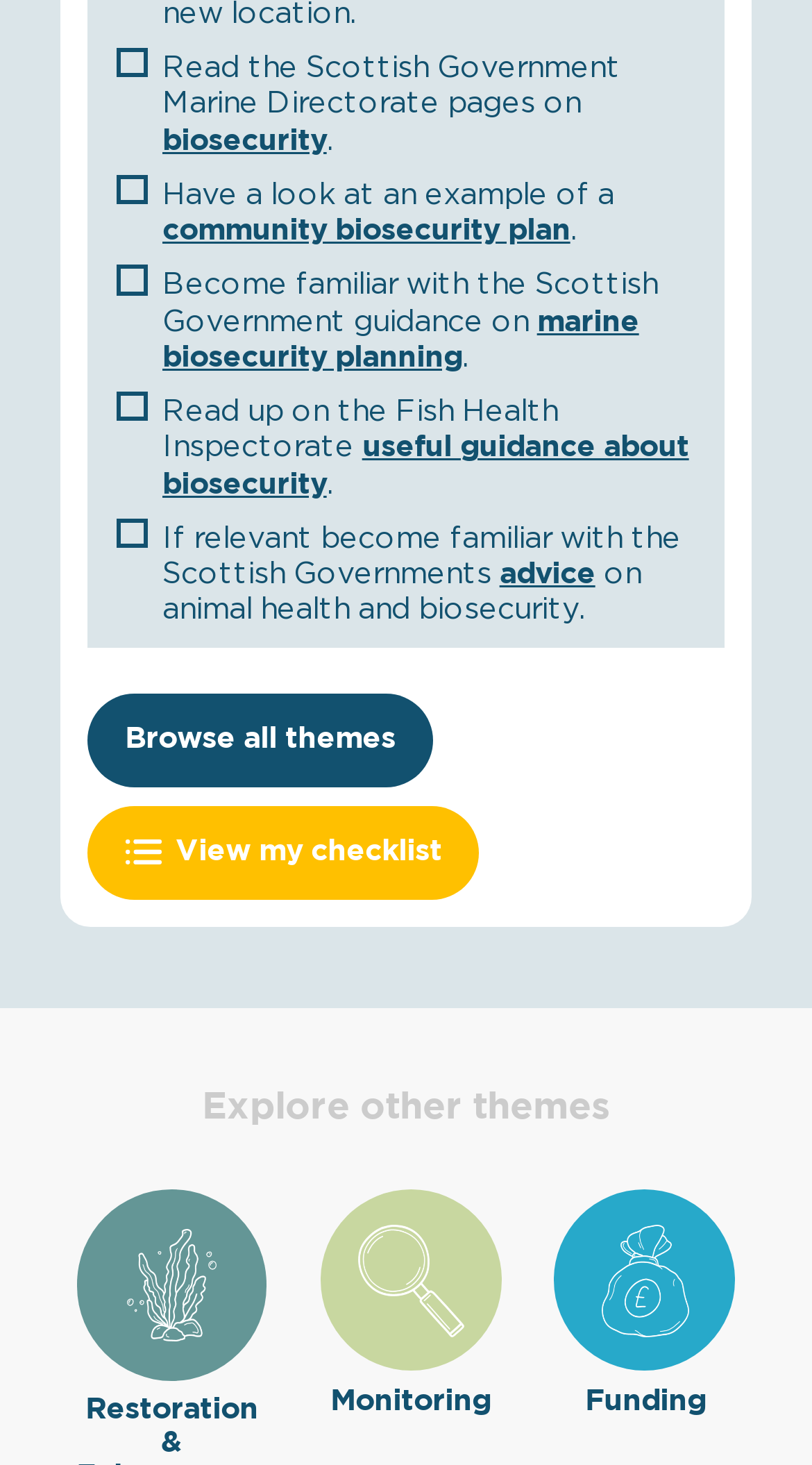Please study the image and answer the question comprehensively:
What is the purpose of the 'View my checklist' button?

I inferred this answer by looking at the button description 'View my checklist' which suggests that clicking the button will display a checklist.